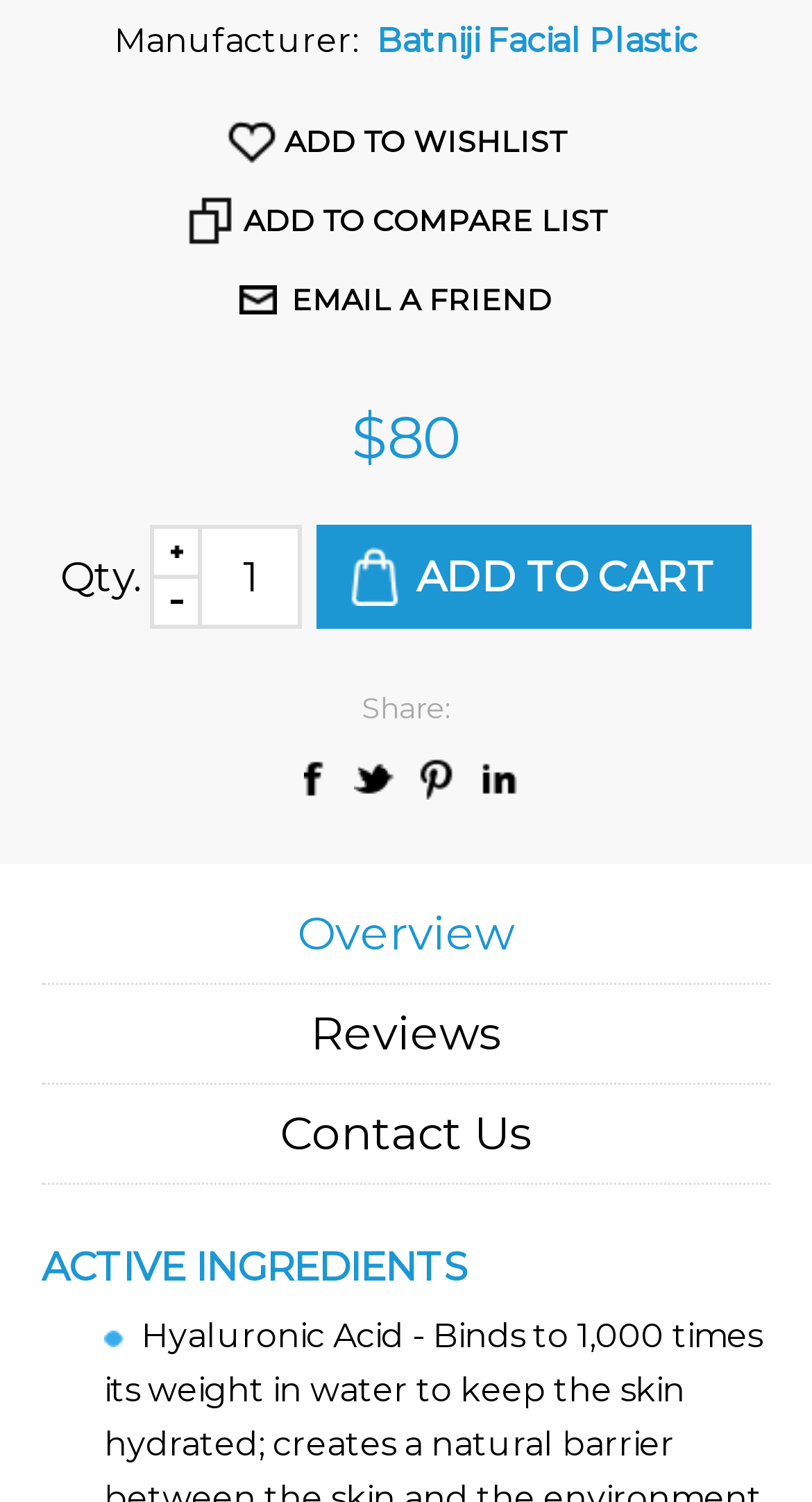Utilize the information from the image to answer the question in detail:
What is the name of the section below the tablist?

The section below the tablist is a heading that reads 'ACTIVE INGREDIENTS', indicating that it contains information about the active ingredients of the product.